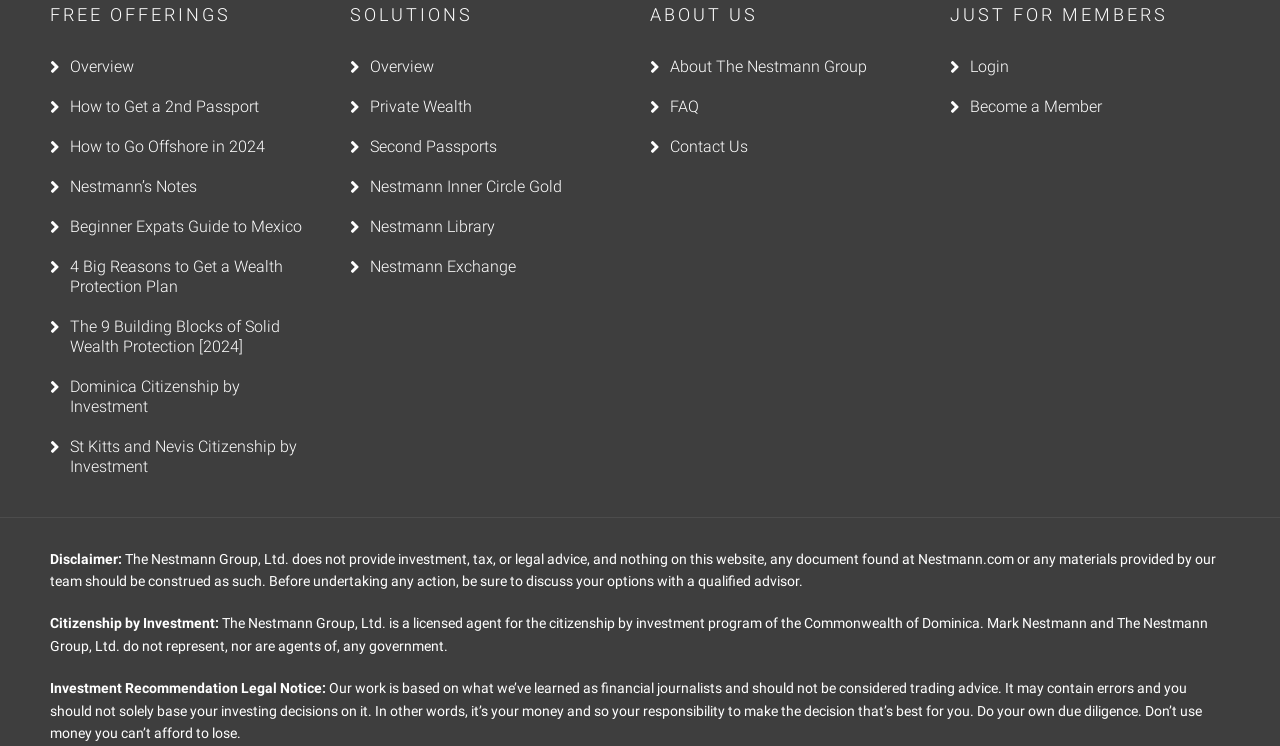Predict the bounding box coordinates of the area that should be clicked to accomplish the following instruction: "Learn about 'Private Wealth'". The bounding box coordinates should consist of four float numbers between 0 and 1, i.e., [left, top, right, bottom].

[0.273, 0.116, 0.492, 0.17]